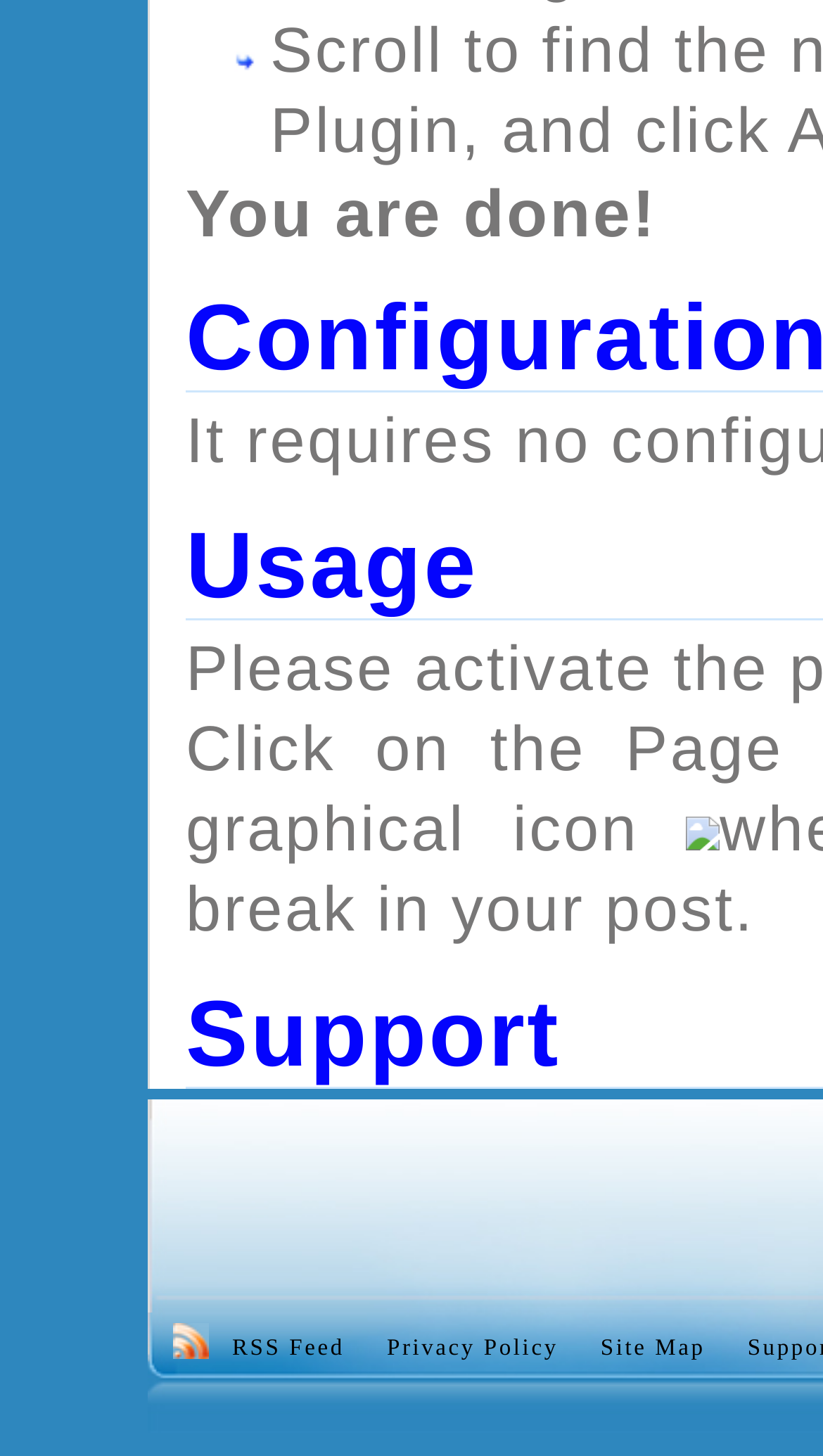Please answer the following question using a single word or phrase: 
Is there an image on the page?

Yes